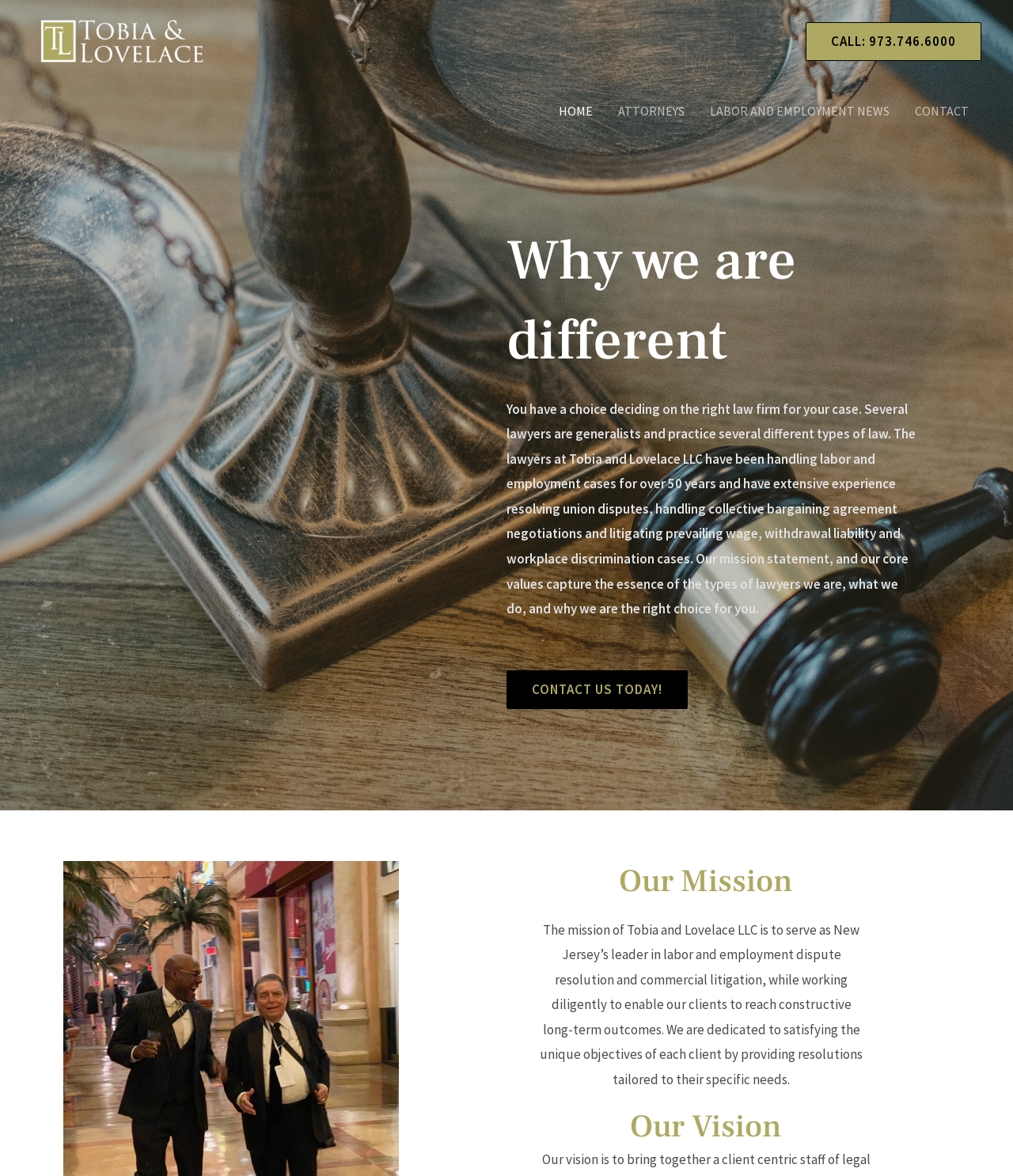Give a detailed account of the webpage, highlighting key information.

The webpage is the homepage of Tobia & Lovelace, a law firm. At the top left, there is a link to the homepage with the firm's name, accompanied by an image of the firm's logo. On the top right, there is a call-to-action link with the firm's phone number. Below the phone number, there is a navigation menu with five links: HOME, ATTORNEYS, LABOR AND EMPLOYMENT NEWS, and CONTACT.

The main content of the page is divided into three sections. The first section, titled "Why we are different", is located in the middle of the page. It contains a paragraph of text that explains the firm's unique approach to labor and employment law, highlighting their extensive experience and specialization in this area. Below this text, there is a call-to-action link to "CONTACT US TODAY!".

The second section, titled "Our Mission", is located below the first section. It contains a paragraph of text that outlines the firm's mission statement, emphasizing their commitment to serving clients and achieving constructive long-term outcomes.

The third section, titled "Our Vision", is located at the bottom of the page. Although it has a heading, there is no accompanying text in this section.